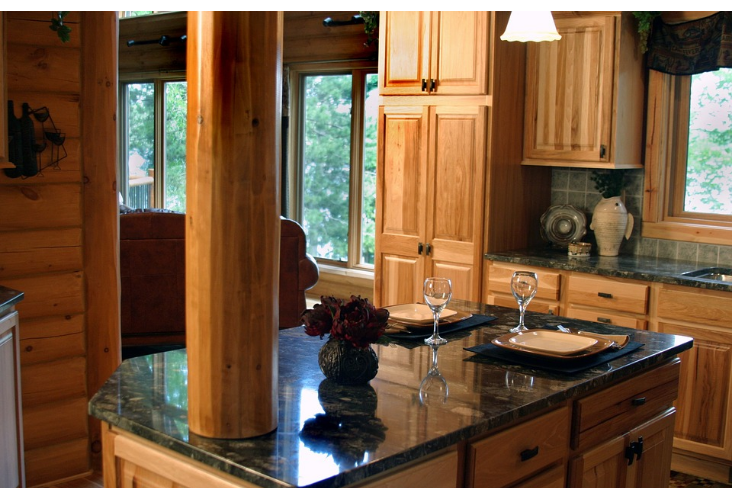Interpret the image and provide an in-depth description.

In this inviting kitchen scene, a rich marble countertop takes center stage, gleaming under a soft light. The countertop contrasts beautifully with the warm wooden cabinetry and beams that add a rustic charm. A simple yet elegant table setting is prepared with two sparkling glasses and elegant dinnerware, complemented by a decorative vase filled with deep red flowers, adding a touch of color and life to the atmosphere. Large windows frame the view of the lush outdoors, inviting natural light into the space, while providing a serene backdrop. This kitchen embodies a perfect blend of functionality and aesthetic appeal, showcasing the timeless beauty of marble as a centerpiece for culinary and social gatherings.